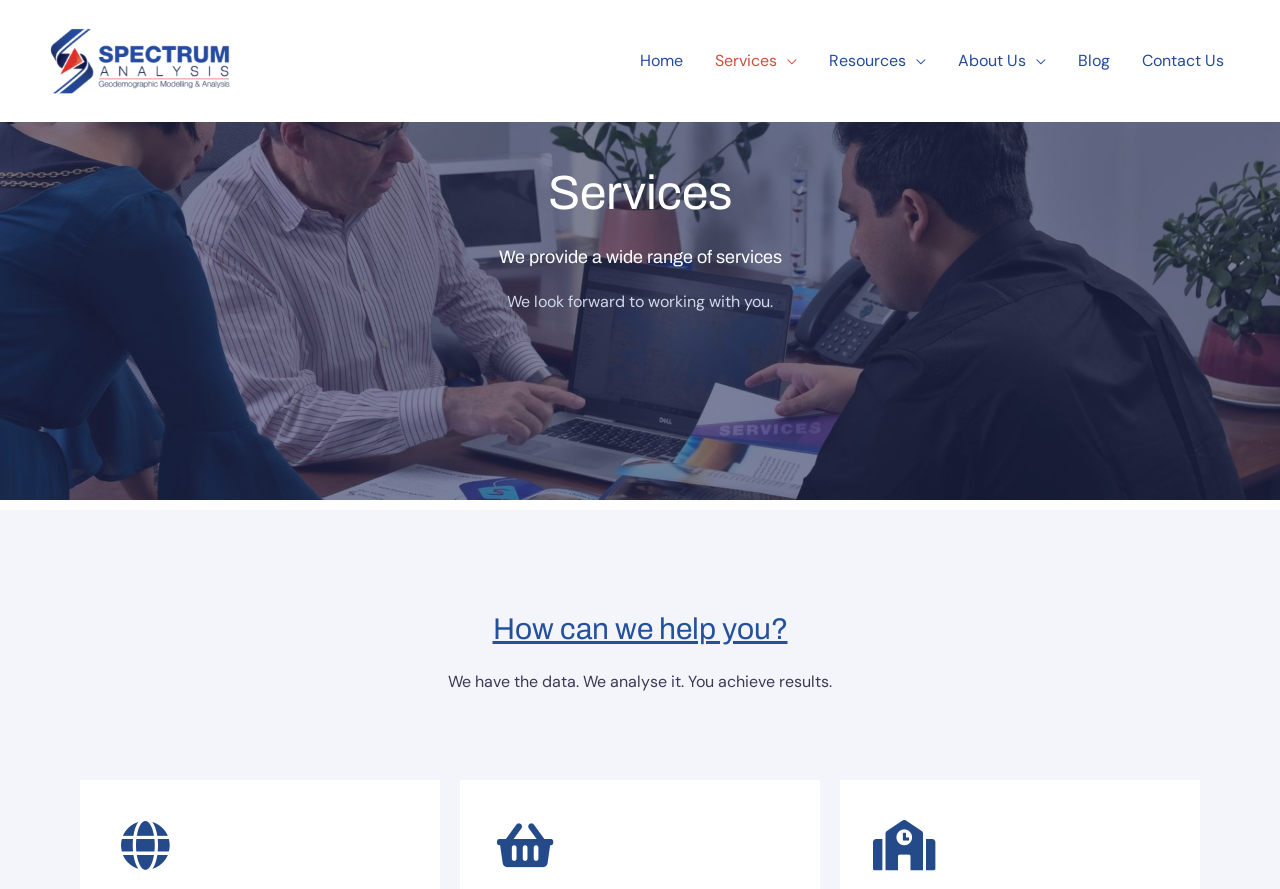Provide a thorough and detailed response to the question by examining the image: 
What is the name of the company?

The company name is obtained from the link element with the text 'Spectrum Analysis Australia Geodemographic Modelling and Analysis' at the top of the webpage.